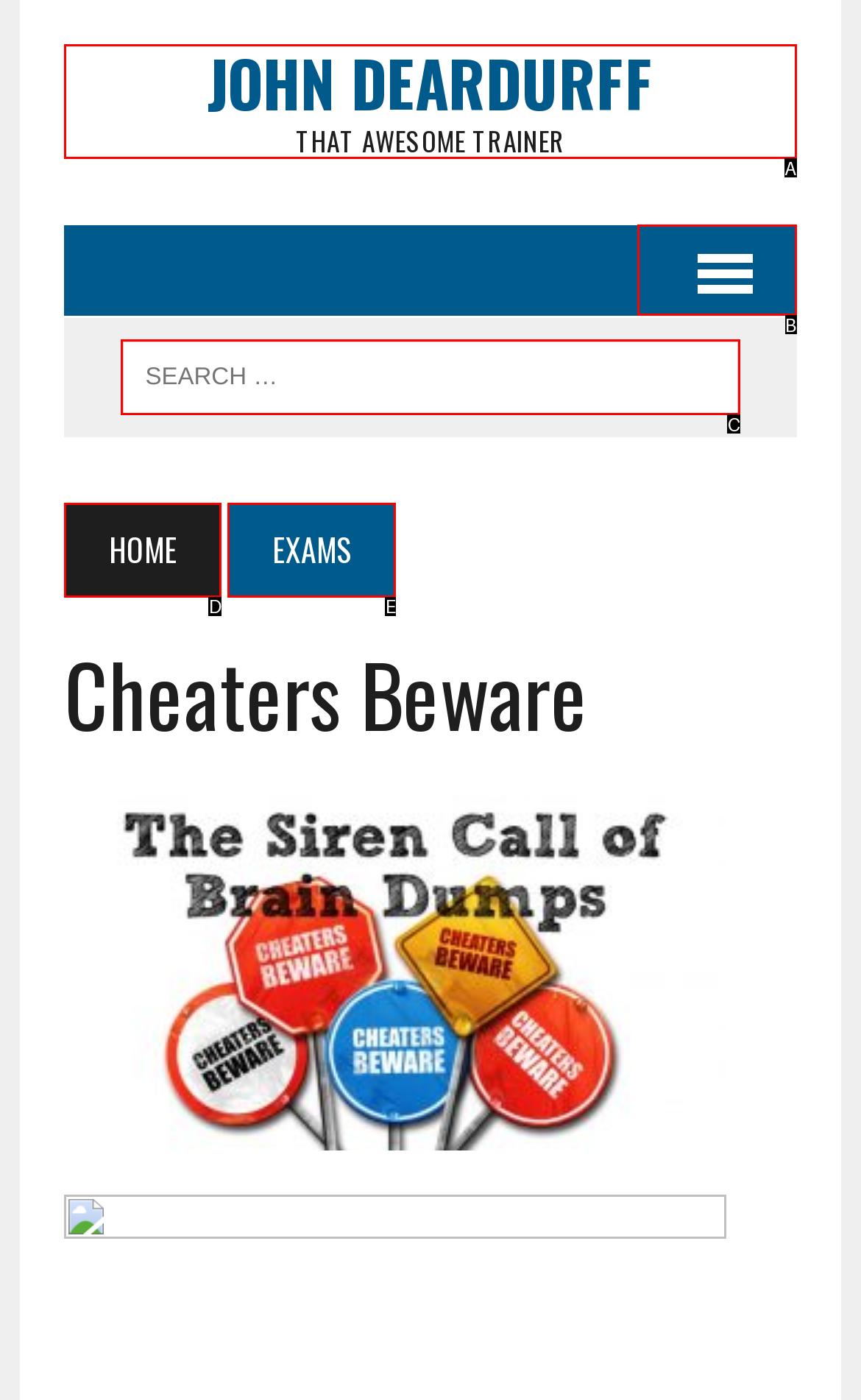Select the HTML element that best fits the description: Home
Respond with the letter of the correct option from the choices given.

D